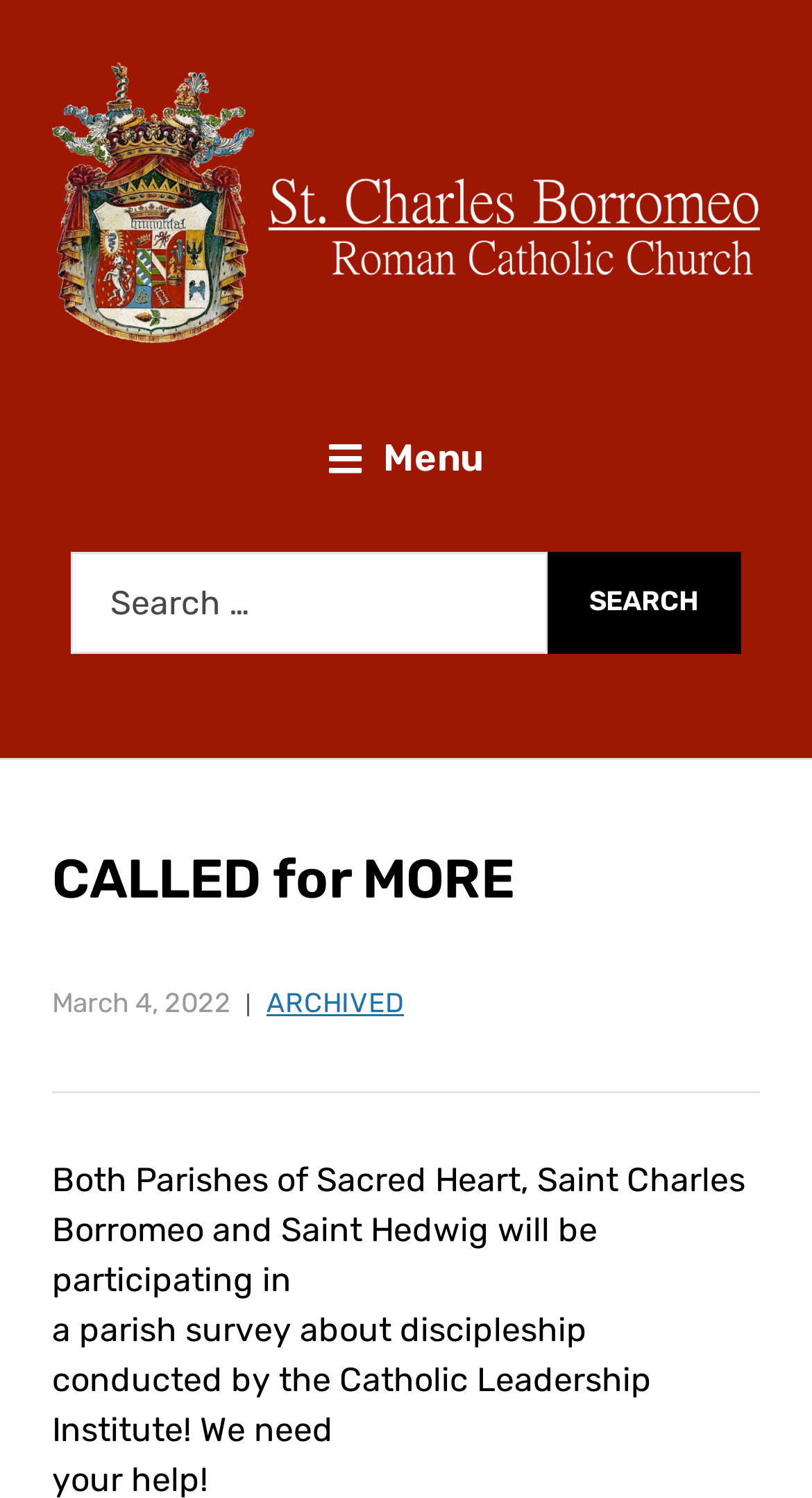What is the logo of the Catholic Church?
Refer to the image and provide a one-word or short phrase answer.

Saint Charles Borromeo Catholic Church